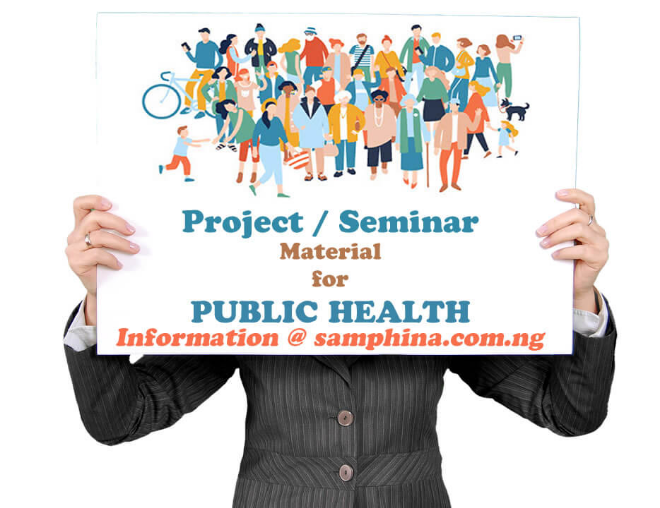Utilize the details in the image to give a detailed response to the question: What is the theme of the project?

The theme of the project can be inferred from the text on the sign, which mentions 'PUBLIC HEALTH', and the overall presentation of the image, which conveys a sense of teamwork and dedication to public health education and resources.